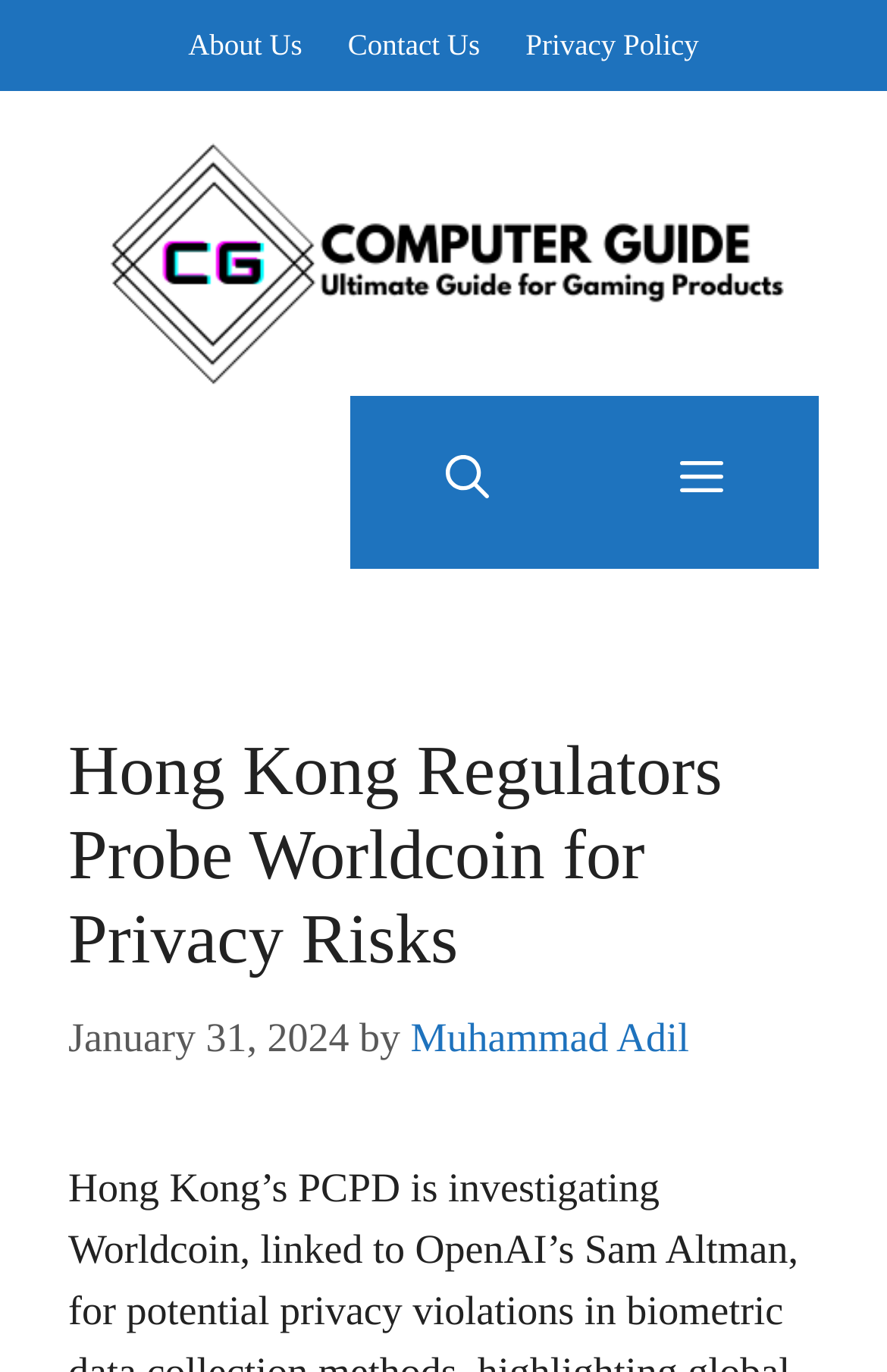What are the three links at the top of the page?
Look at the screenshot and respond with one word or a short phrase.

About Us, Contact Us, Privacy Policy